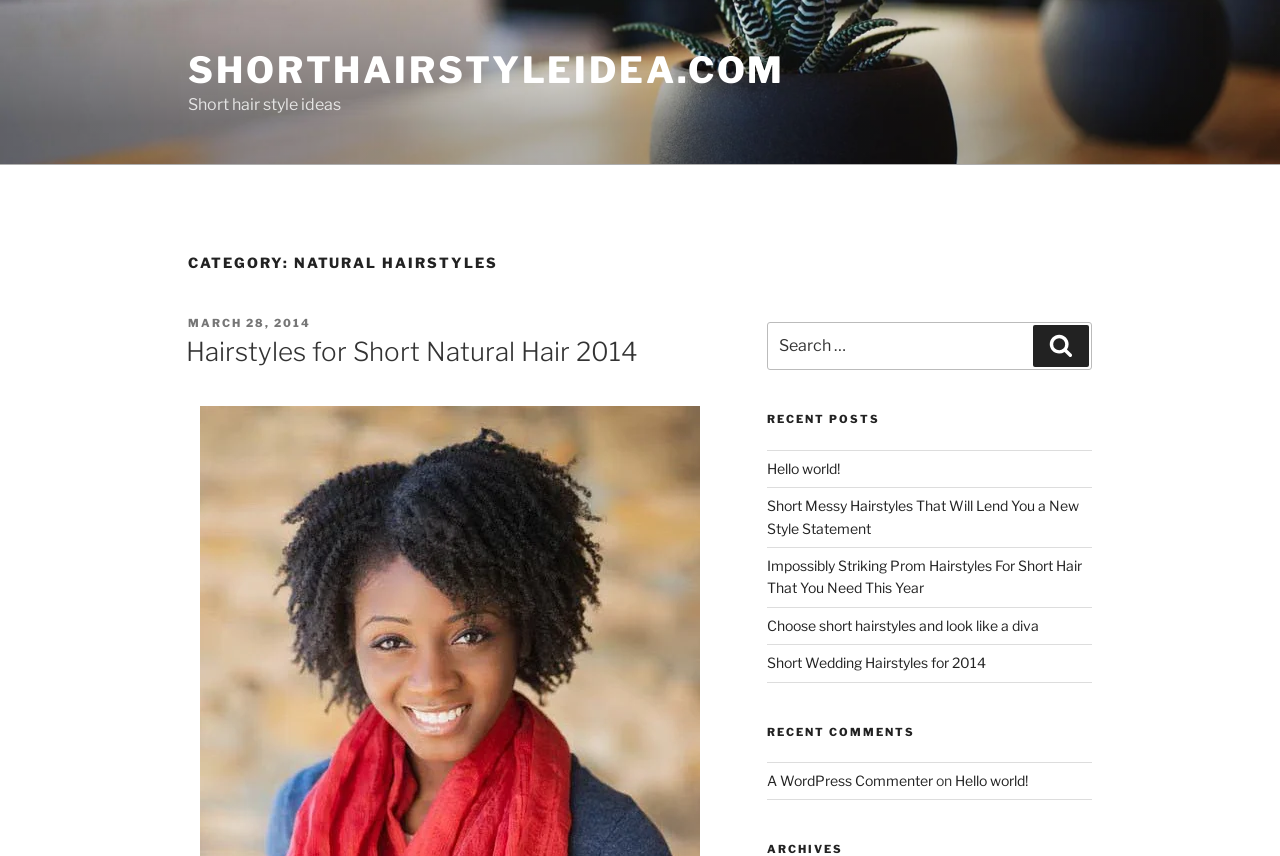Produce an elaborate caption capturing the essence of the webpage.

The webpage is about natural hairstyles, specifically showcasing short hair style ideas. At the top, there is a link to the website's homepage, "SHORTHAIRSTYLEIDEA.COM", accompanied by a brief description, "Short hair style ideas". Below this, a category heading "NATURAL HAIRSTYLES" is displayed, which contains a subheading "POSTED ON MARCH 28, 2014" and a link to an article titled "Hairstyles for Short Natural Hair 2014".

On the right side of the page, a search bar is located, allowing users to search for specific content. The search bar is accompanied by a "Search" button. Below the search bar, there are headings for "RECENT POSTS" and "RECENT COMMENTS". Under "RECENT POSTS", there are five links to different articles, including "Hello world!", "Short Messy Hairstyles That Will Lend You a New Style Statement", and others. Under "RECENT COMMENTS", there is a link to a comment by "A WordPress Commenter" on the article "Hello world!".